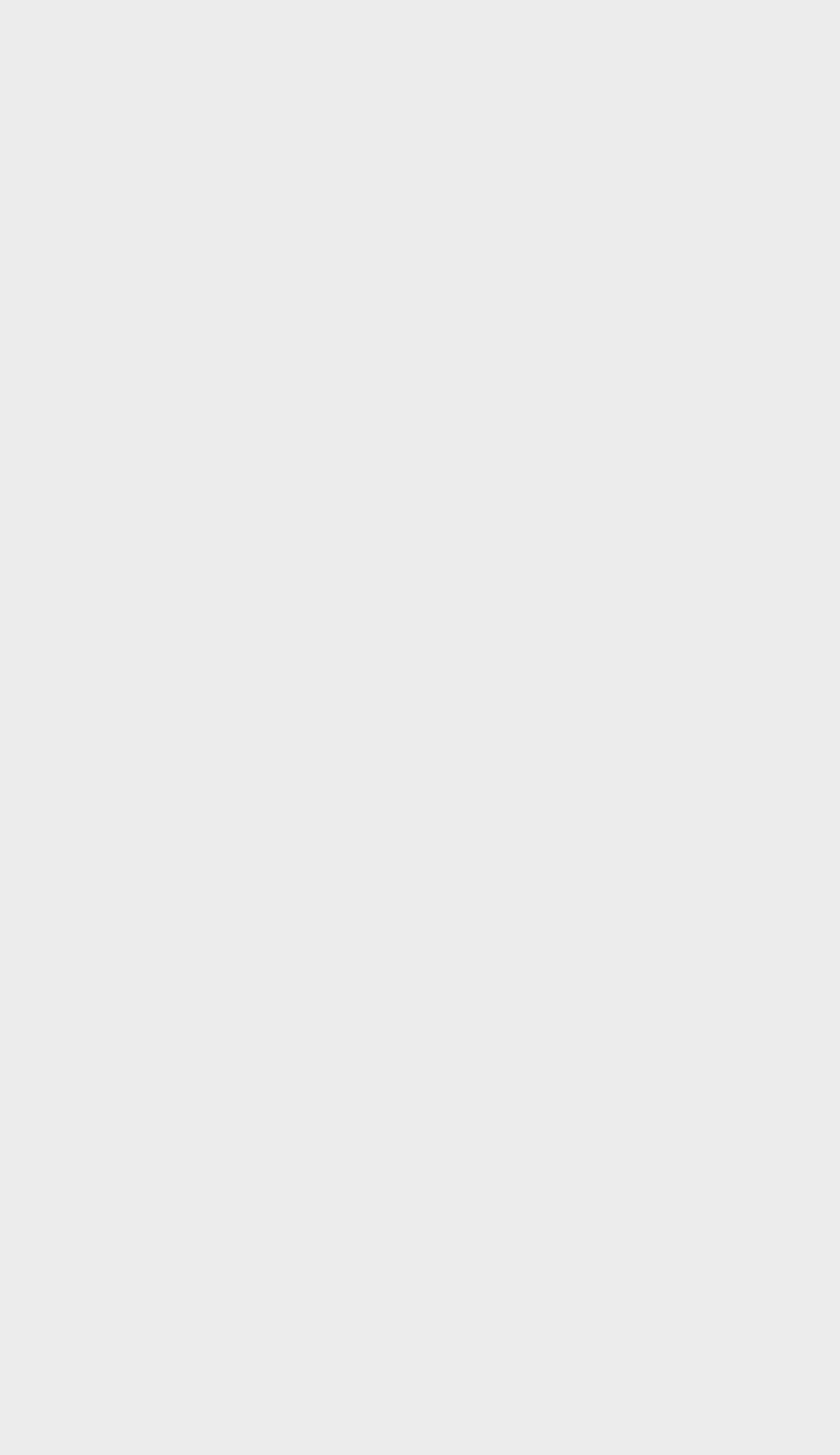Analyze the image and give a detailed response to the question:
What is the publication date of the transcript?

From the time element with ID 1189, we can see that the publication date of the transcript is January 13, 2023, 12:55.